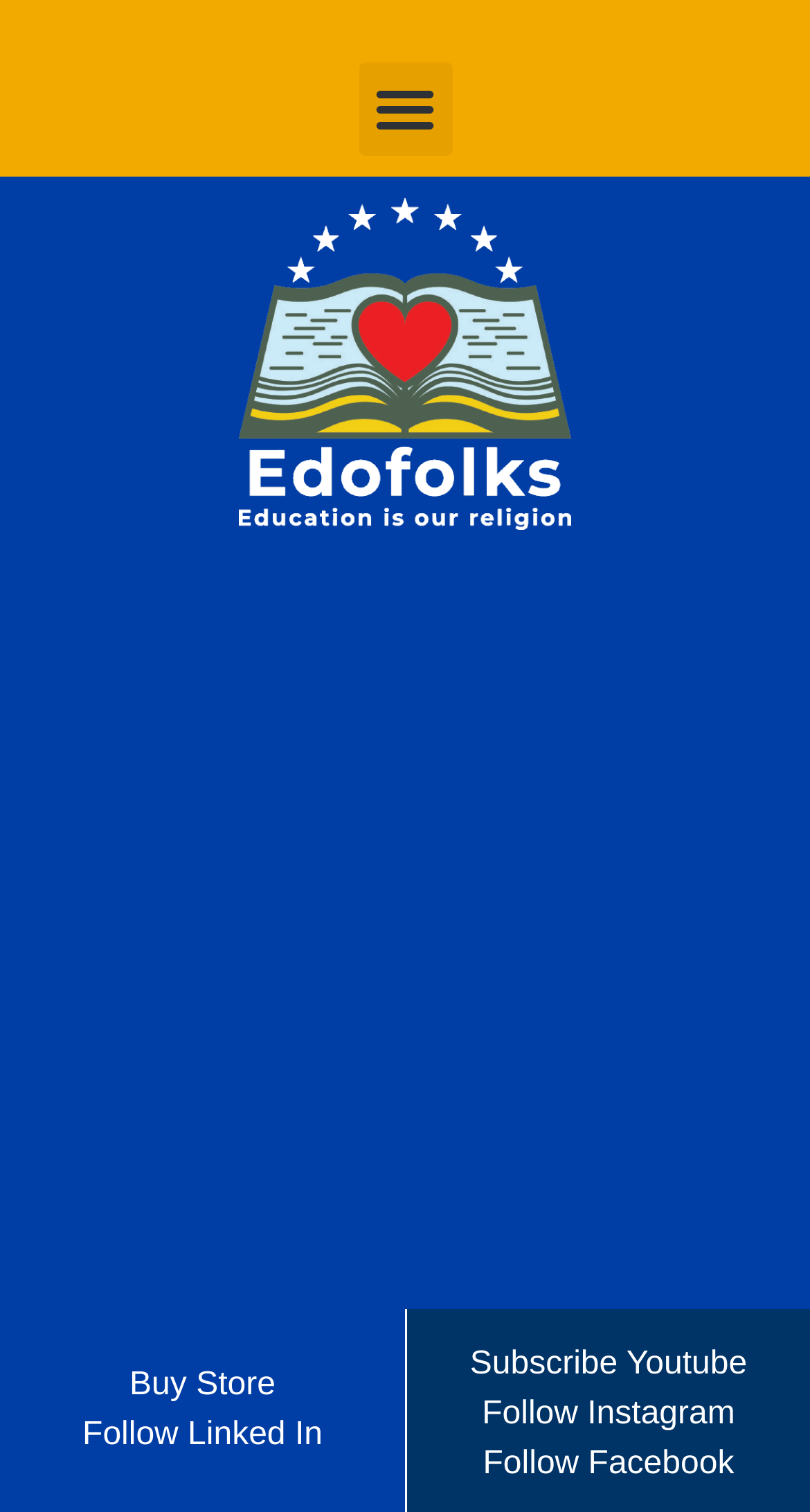What is the position of the 'Buy Store' link relative to the 'Follow LinkedIn' link?
Provide a detailed answer to the question, using the image to inform your response.

By comparing the y1 and y2 coordinates of the bounding boxes of the 'Buy Store' and 'Follow LinkedIn' links, I determined that the 'Buy Store' link is positioned above the 'Follow LinkedIn' link.